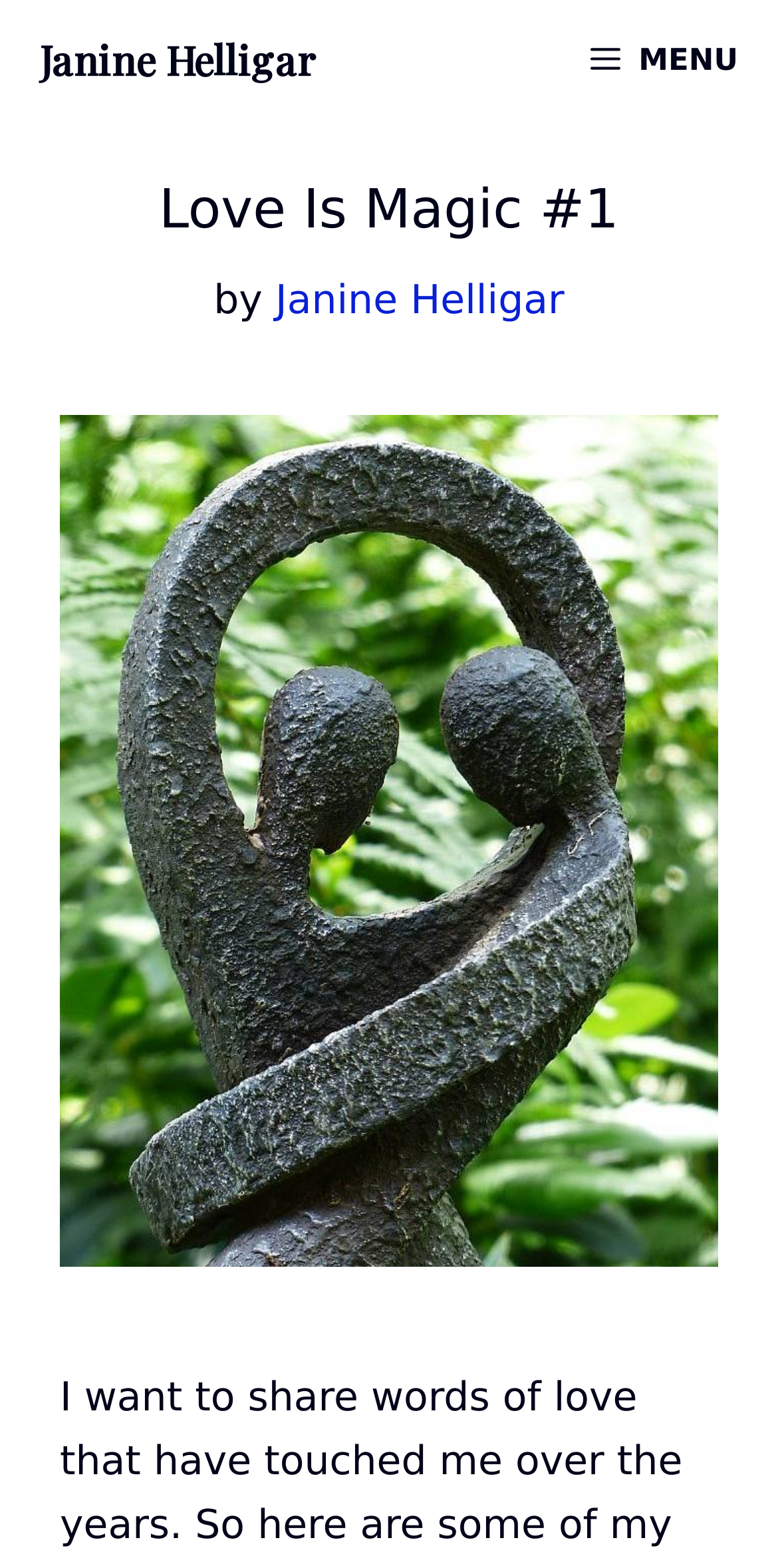Given the description of the UI element: "Menu", predict the bounding box coordinates in the form of [left, top, right, bottom], with each value being a float between 0 and 1.

[0.731, 0.0, 1.0, 0.076]